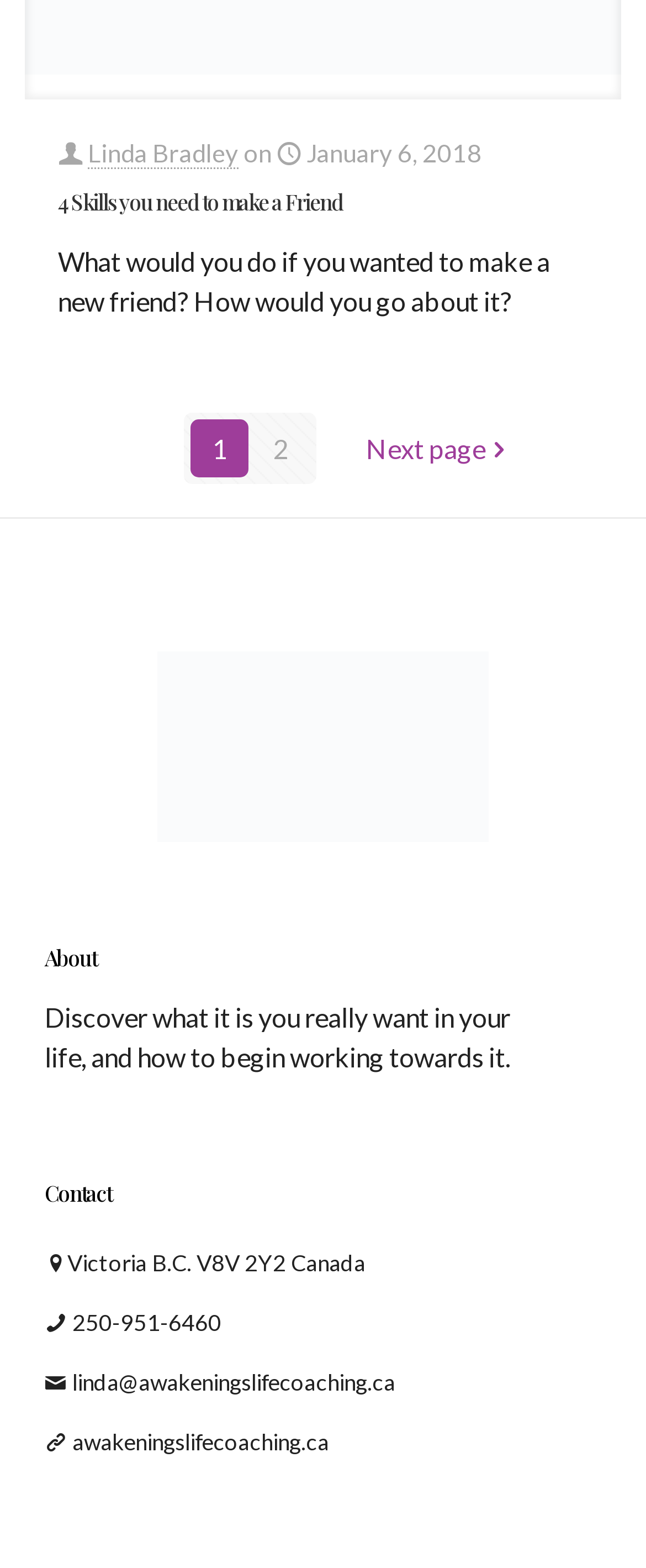Using the details from the image, please elaborate on the following question: How many links are there in the pagination section?

The pagination section is located at the bottom of the webpage, and it contains three links: '1', '2', and 'Next page'.